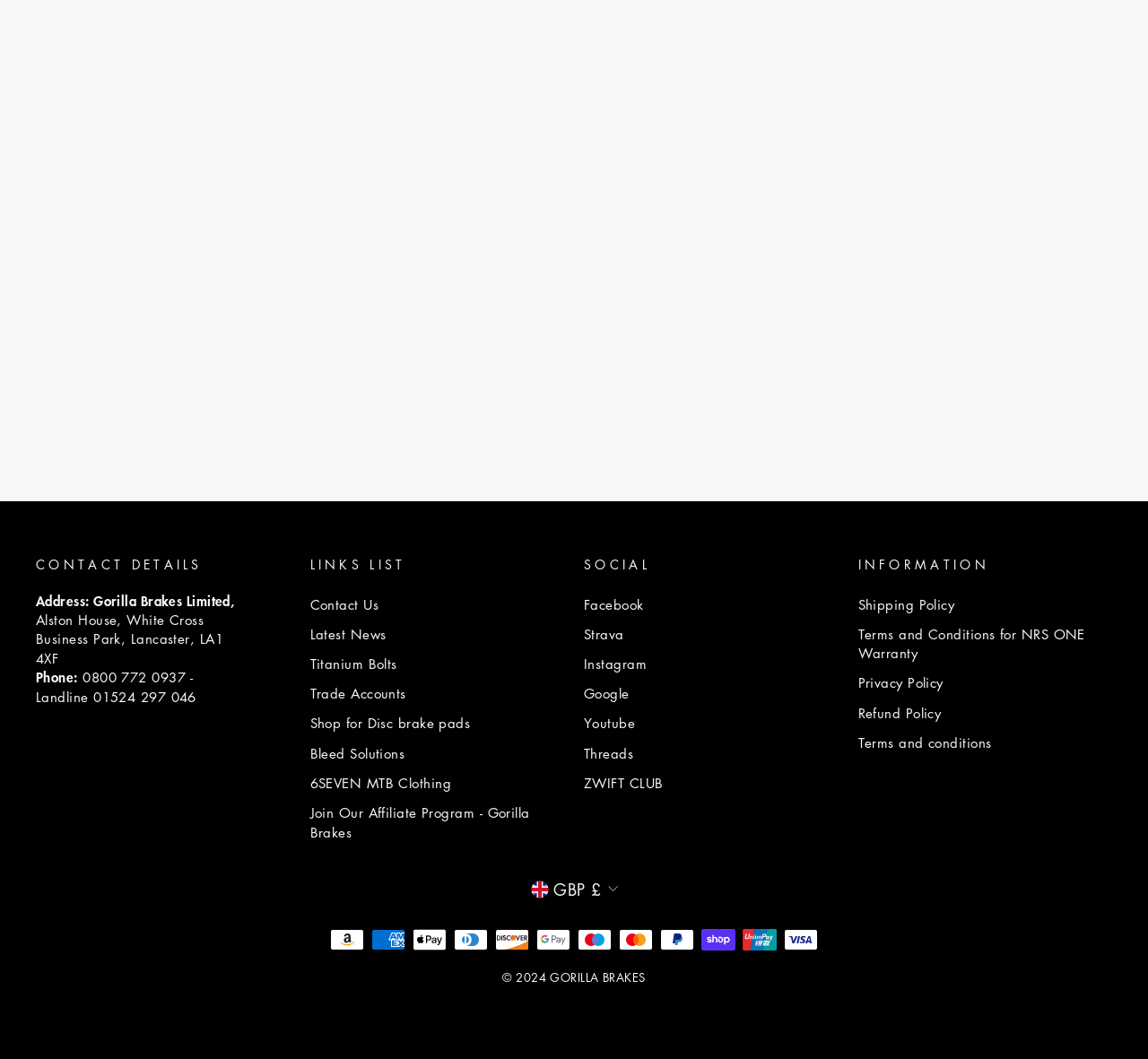Find the bounding box coordinates of the element you need to click on to perform this action: 'Click Shop for Disc brake pads'. The coordinates should be represented by four float values between 0 and 1, in the format [left, top, right, bottom].

[0.27, 0.671, 0.41, 0.696]